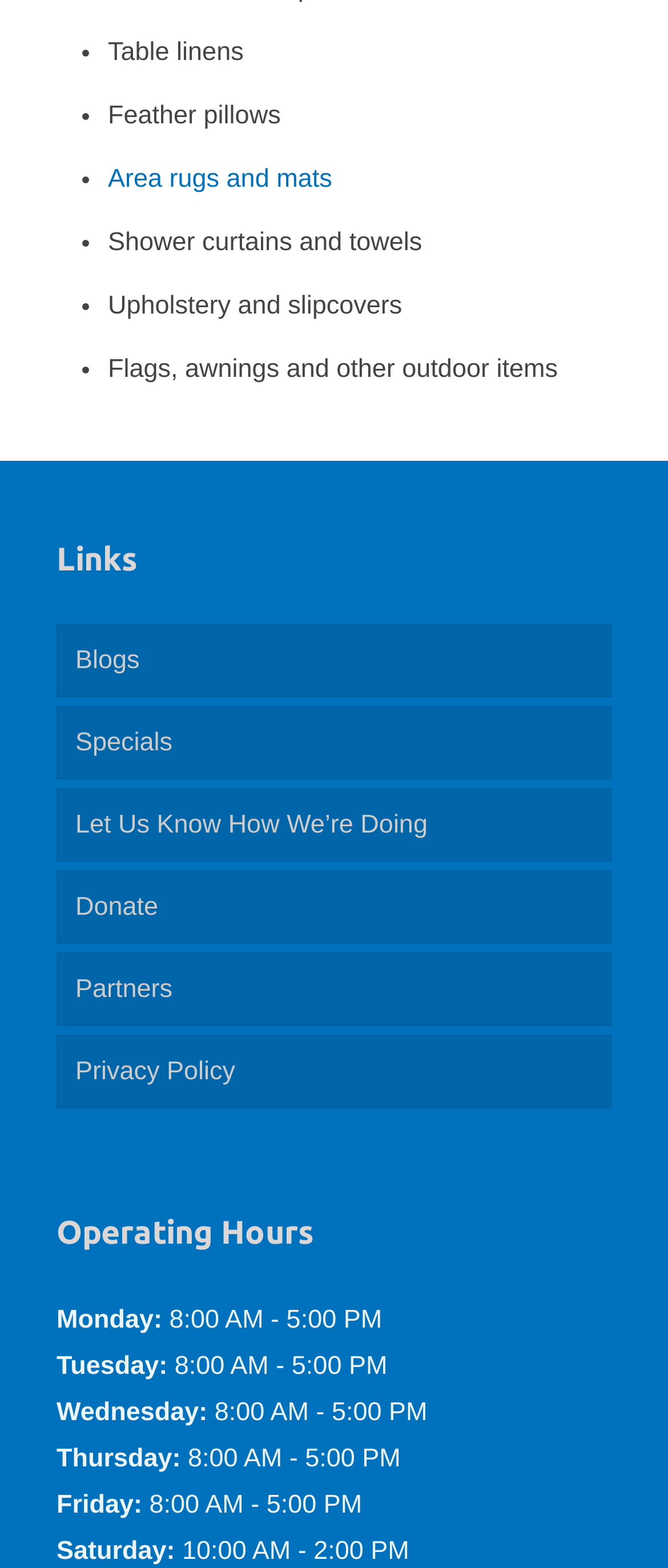What are the items listed under table linens?
Could you please answer the question thoroughly and with as much detail as possible?

The webpage lists several items under table linens, including feather pillows, area rugs and mats, shower curtains and towels, upholstery and slipcovers, and flags, awnings and other outdoor items.